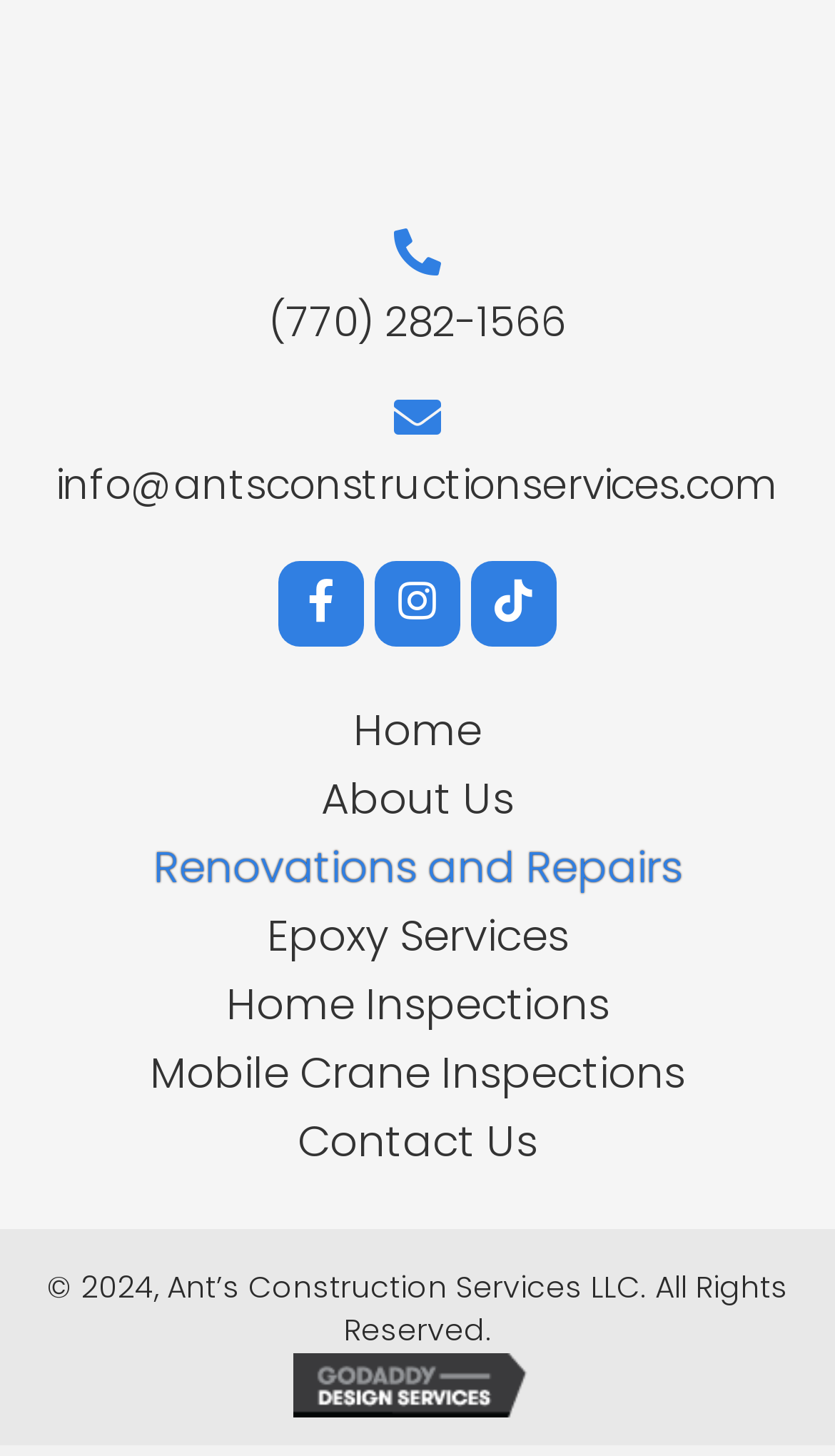Identify the coordinates of the bounding box for the element described below: "Home". Return the coordinates as four float numbers between 0 and 1: [left, top, right, bottom].

[0.387, 0.479, 0.613, 0.525]